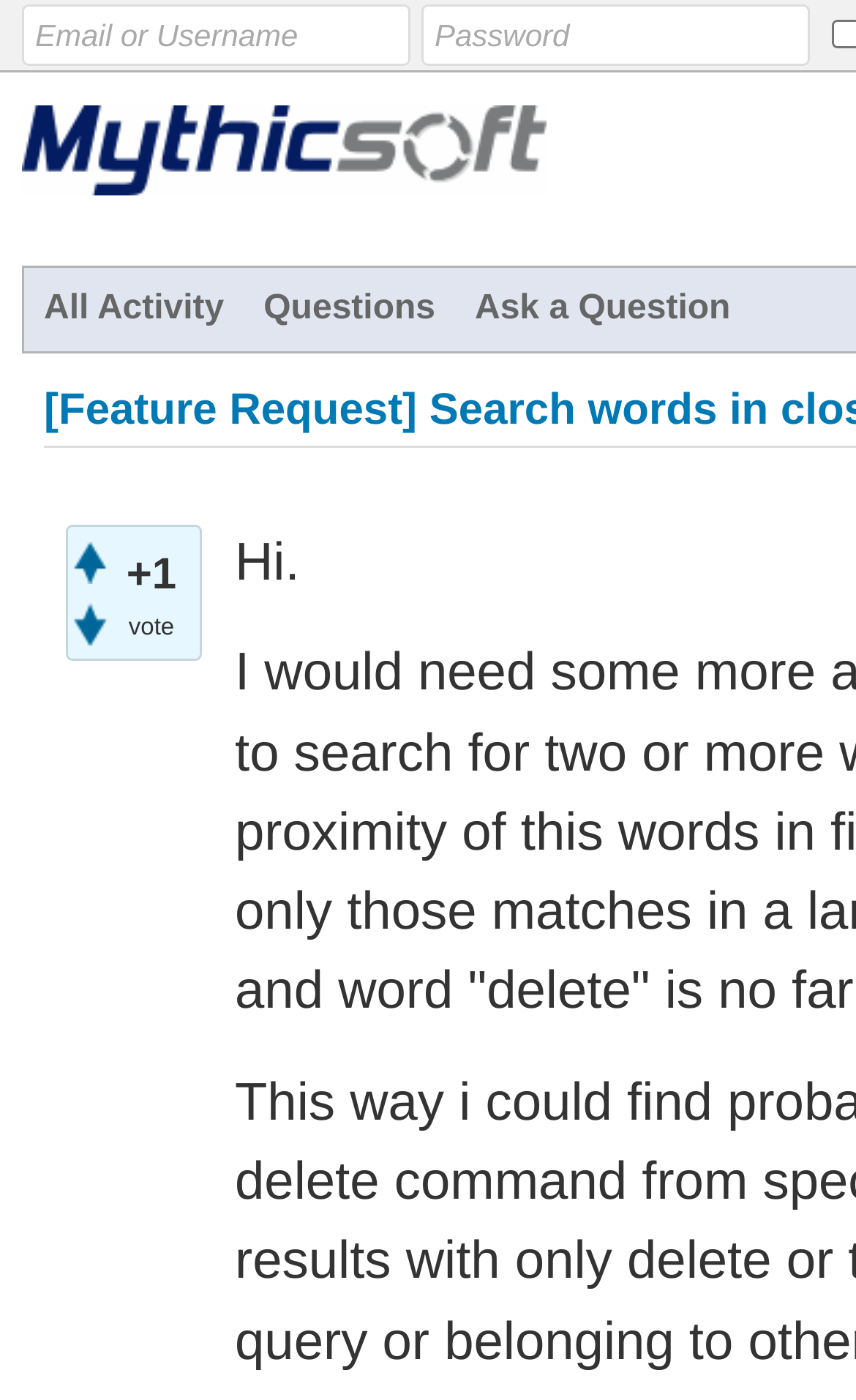Who wrote the initial message?
Please respond to the question thoroughly and include all relevant details.

The initial message starts with 'Hi.', but there is no explicit information about the author's name or identity.